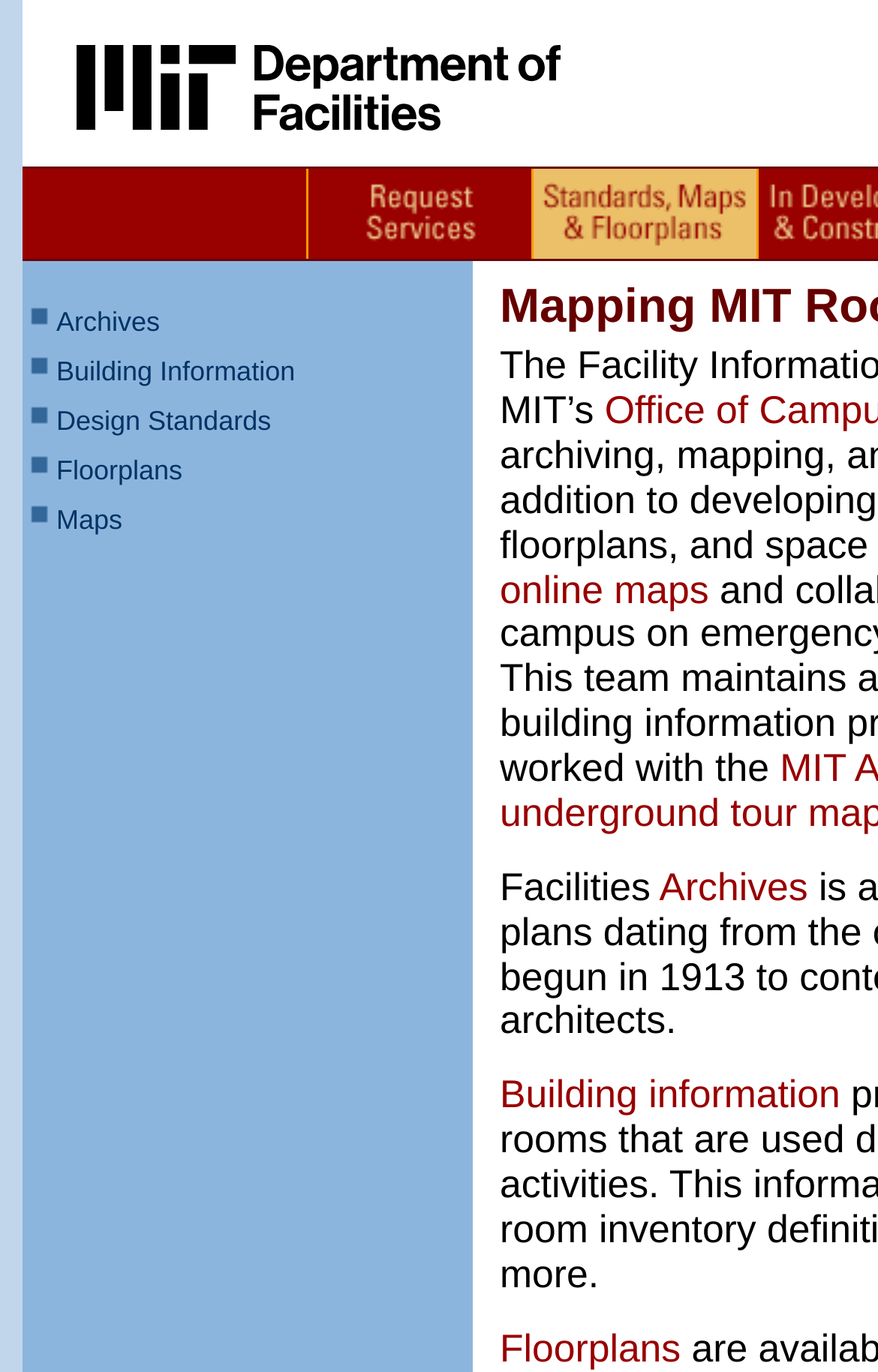Provide a short answer using a single word or phrase for the following question: 
What is the first link on the webpage?

Request Services